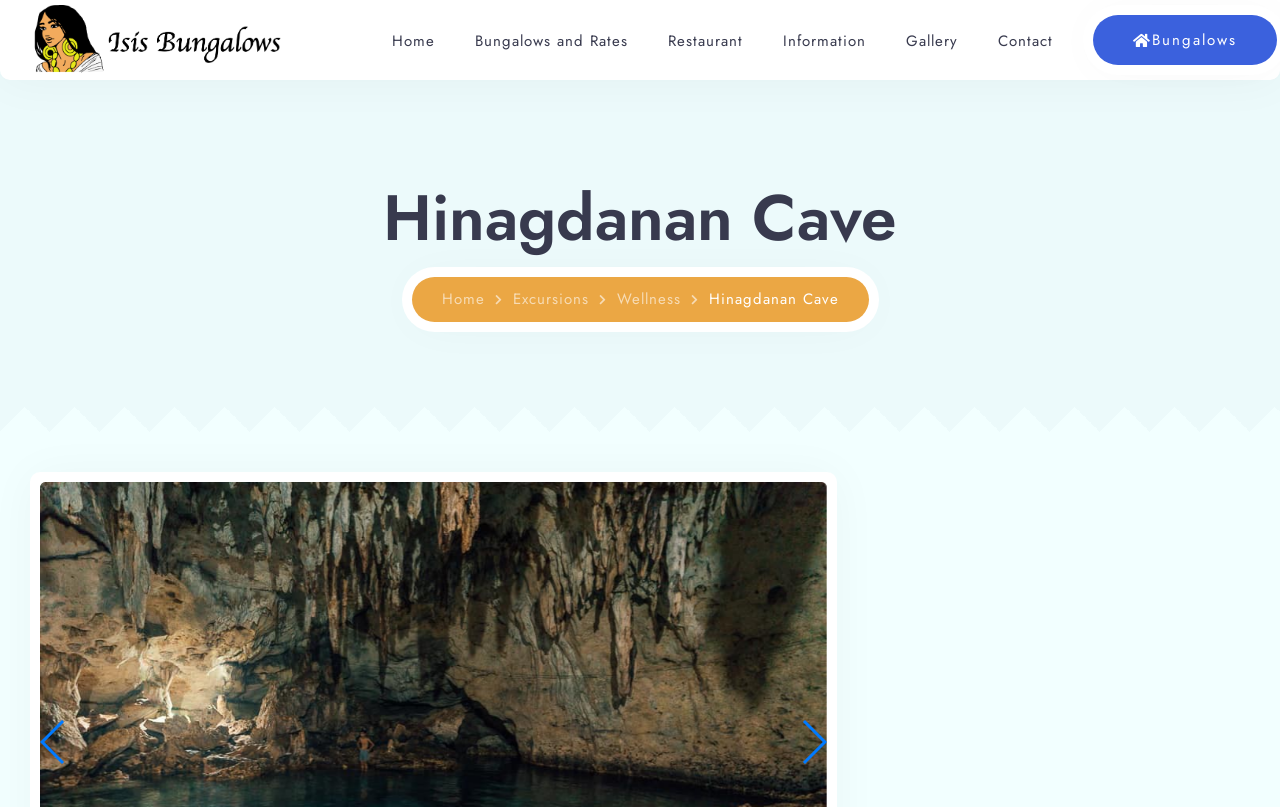Show the bounding box coordinates for the HTML element described as: "aria-label="Next slide"".

[0.625, 0.893, 0.646, 0.947]